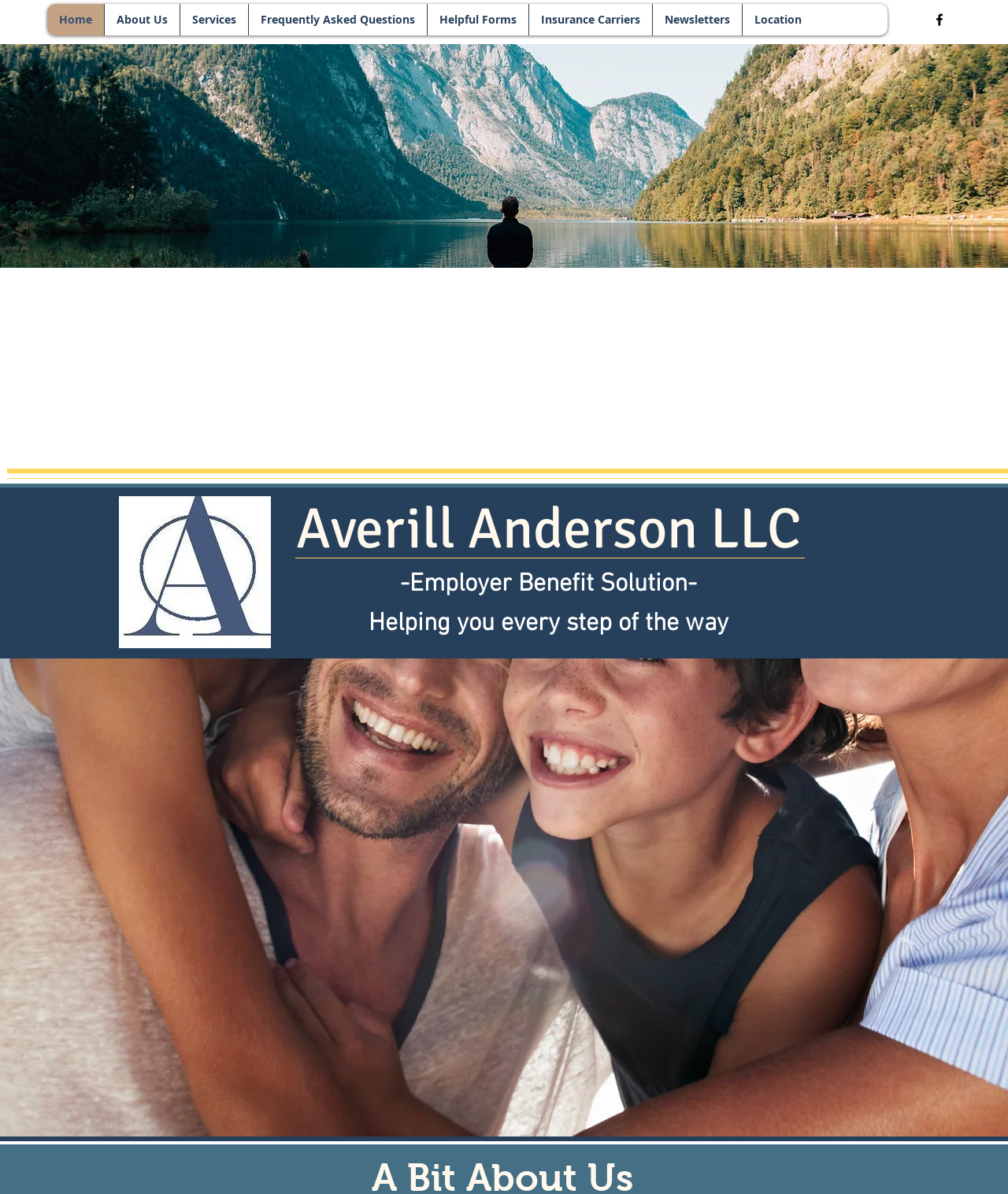Identify the bounding box for the UI element that is described as follows: "Helpful Forms".

[0.423, 0.003, 0.524, 0.03]